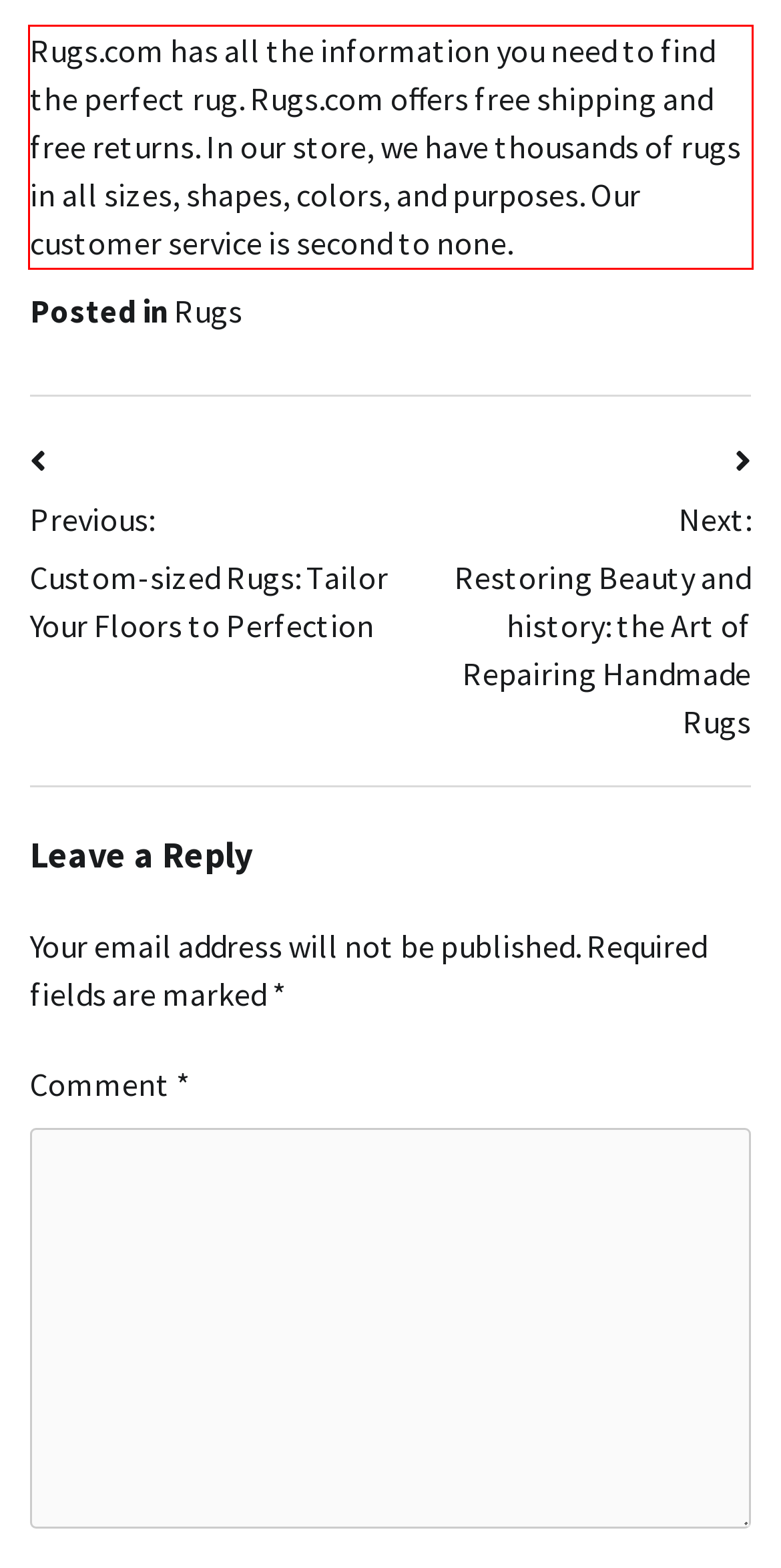From the given screenshot of a webpage, identify the red bounding box and extract the text content within it.

Rugs.com has all the information you need to find the perfect rug. Rugs.com offers free shipping and free returns. In our store, we have thousands of rugs in all sizes, shapes, colors, and purposes. Our customer service is second to none.